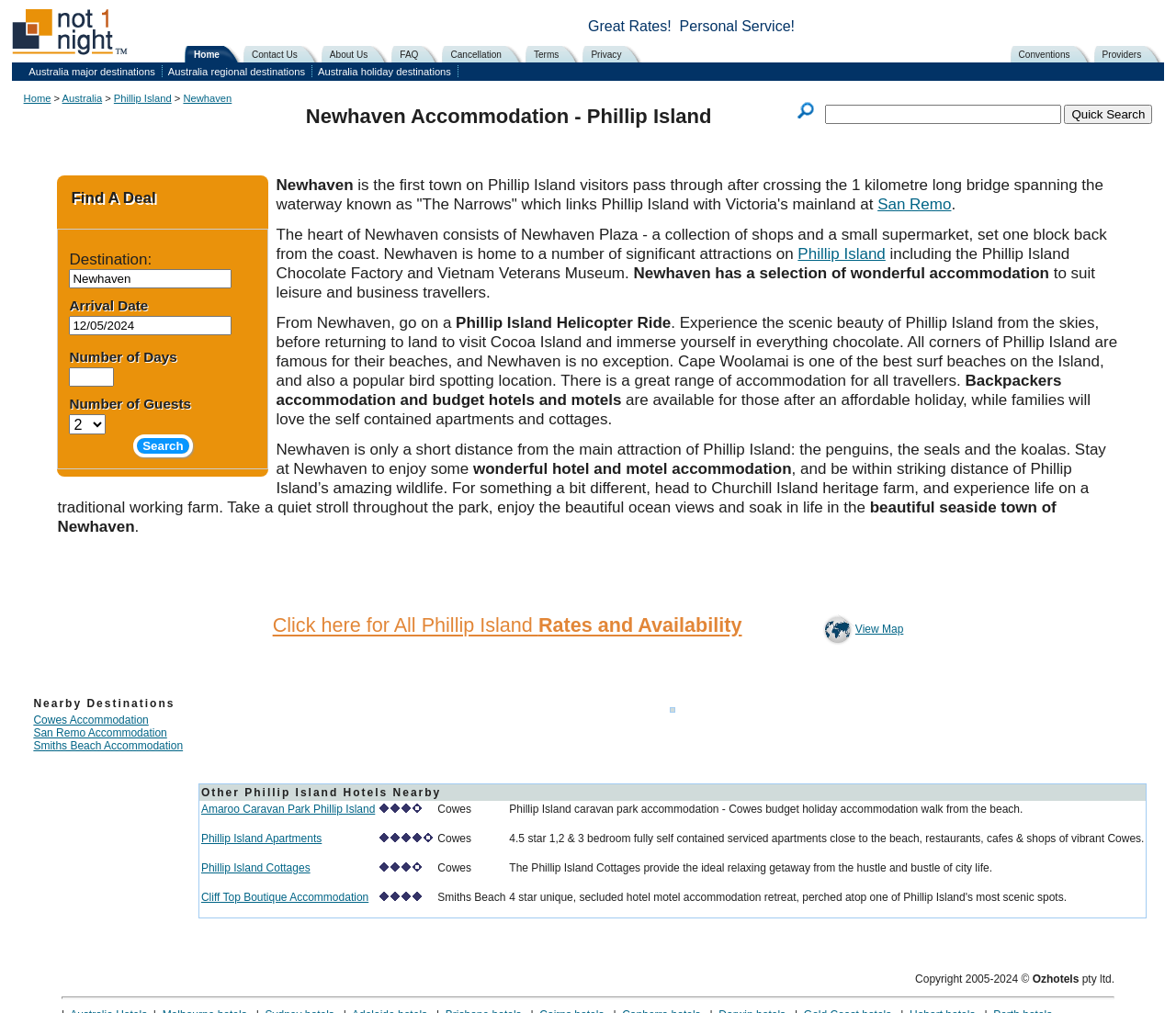Please identify the bounding box coordinates of the element that needs to be clicked to execute the following command: "Click on Quick Search". Provide the bounding box using four float numbers between 0 and 1, formatted as [left, top, right, bottom].

[0.905, 0.103, 0.98, 0.122]